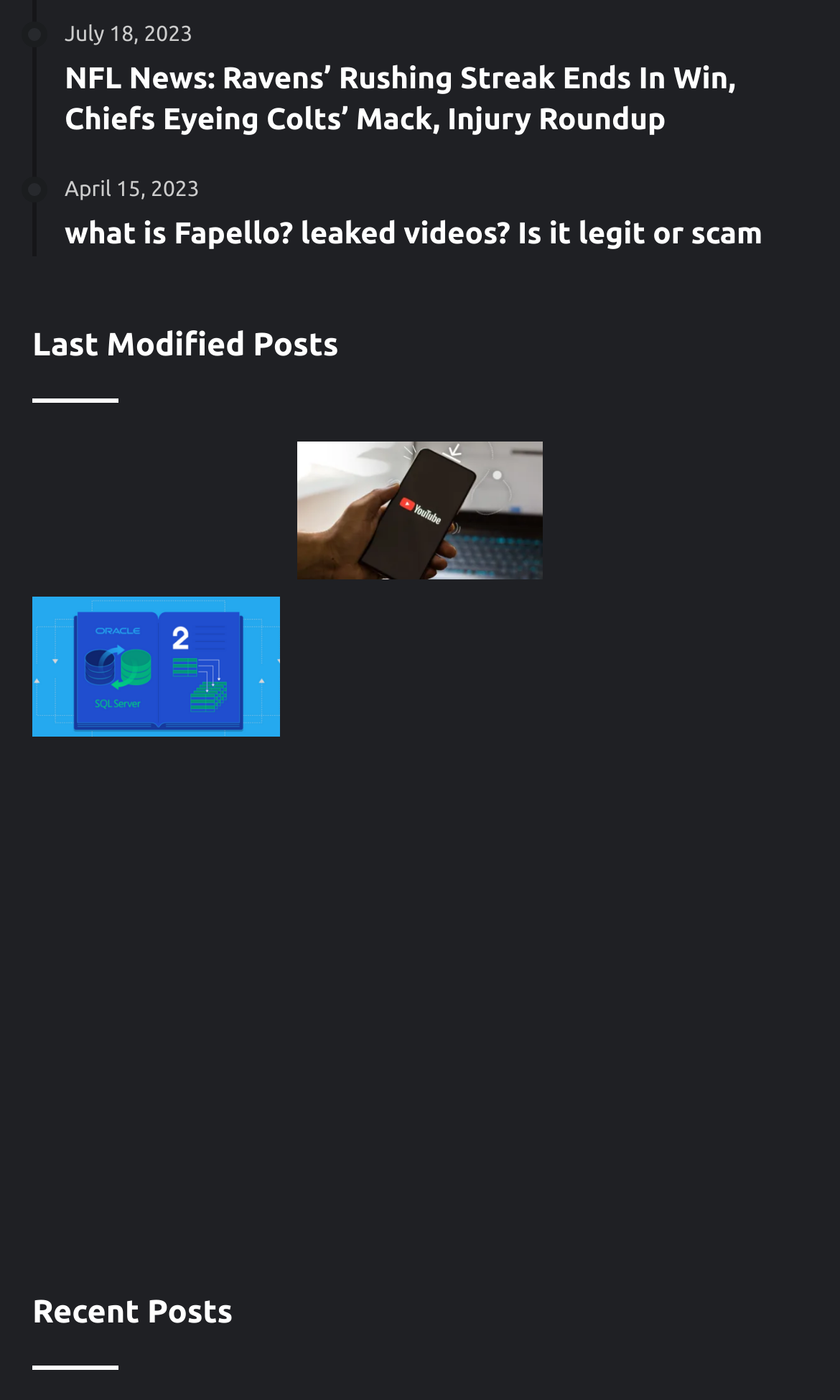Provide your answer to the question using just one word or phrase: How many images are present on the webpage?

10